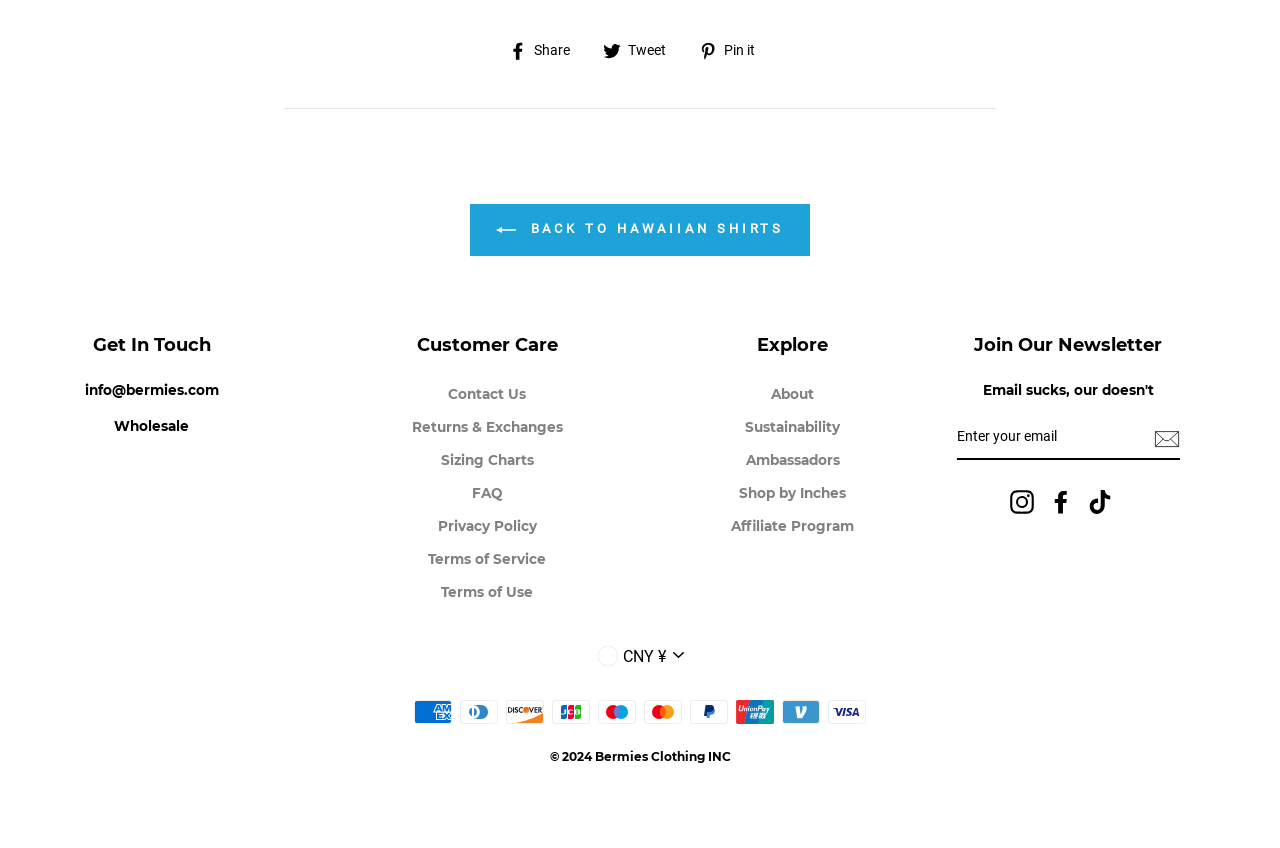Identify the bounding box coordinates of the clickable section necessary to follow the following instruction: "View FAQ". The coordinates should be presented as four float numbers from 0 to 1, i.e., [left, top, right, bottom].

[0.369, 0.565, 0.392, 0.6]